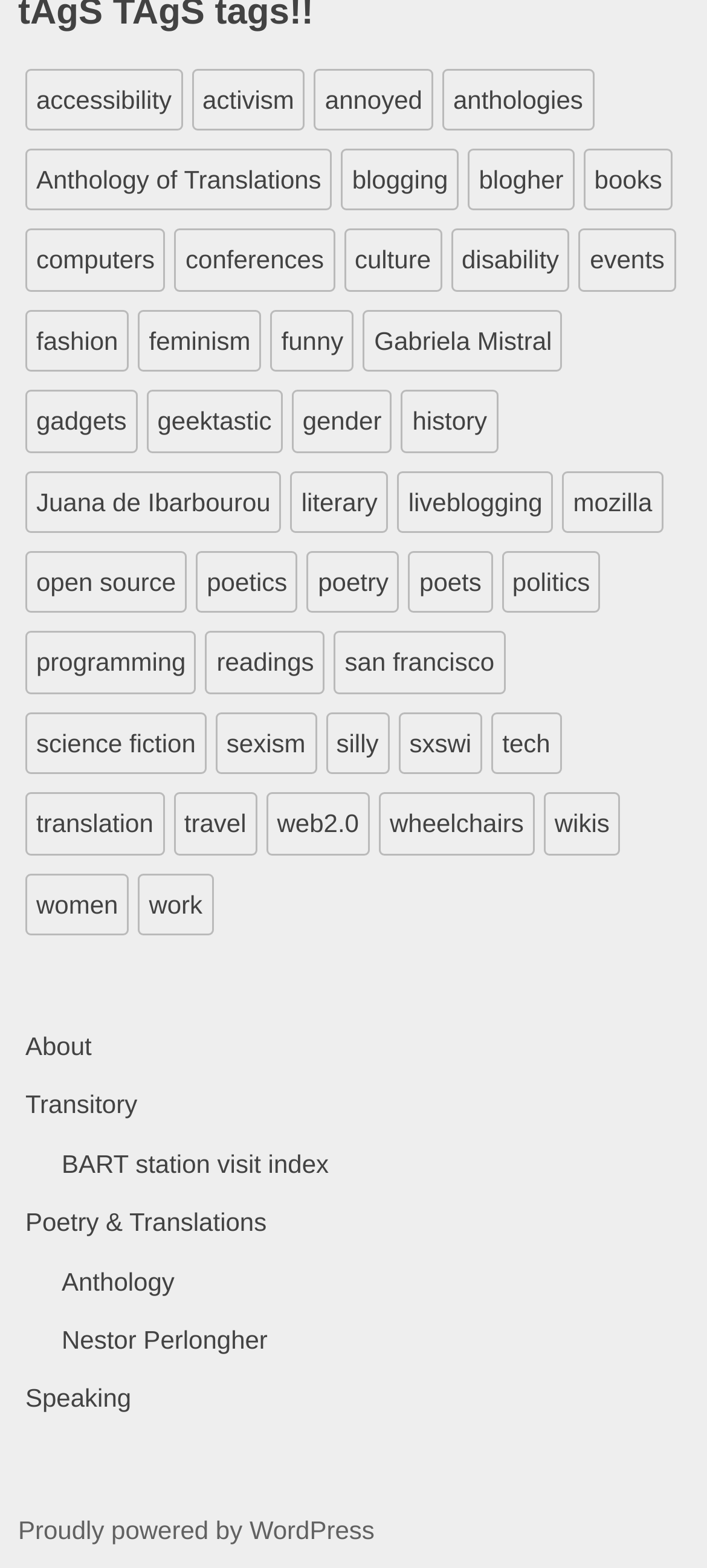Please identify the bounding box coordinates of the area that needs to be clicked to fulfill the following instruction: "view Poetry & Translations."

[0.036, 0.77, 0.377, 0.789]